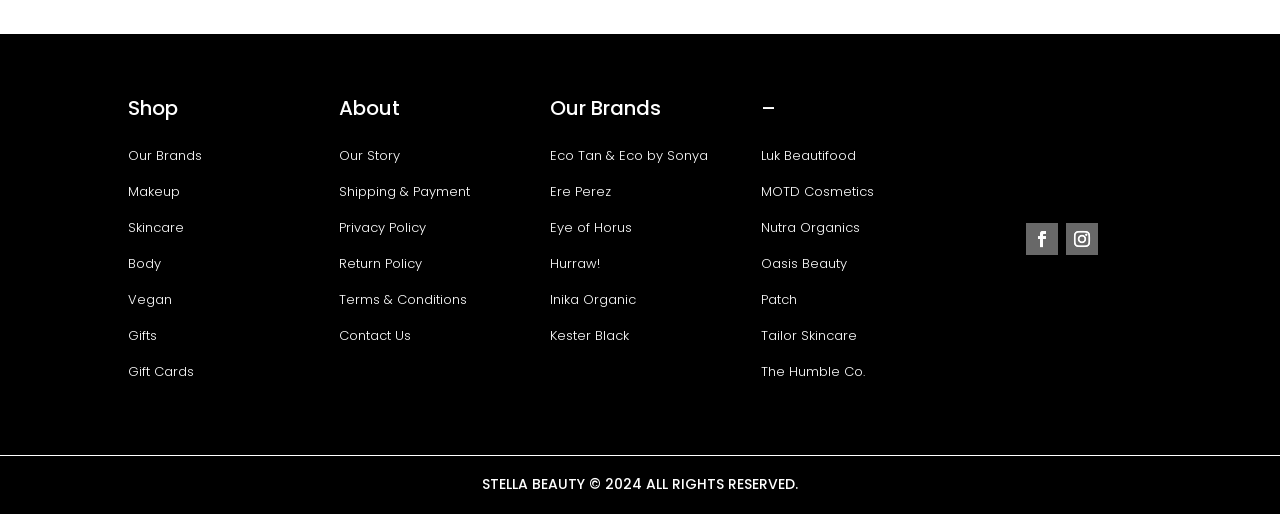Return the bounding box coordinates of the UI element that corresponds to this description: "Gifts". The coordinates must be given as four float numbers in the range of 0 and 1, [left, top, right, bottom].

[0.1, 0.635, 0.123, 0.689]